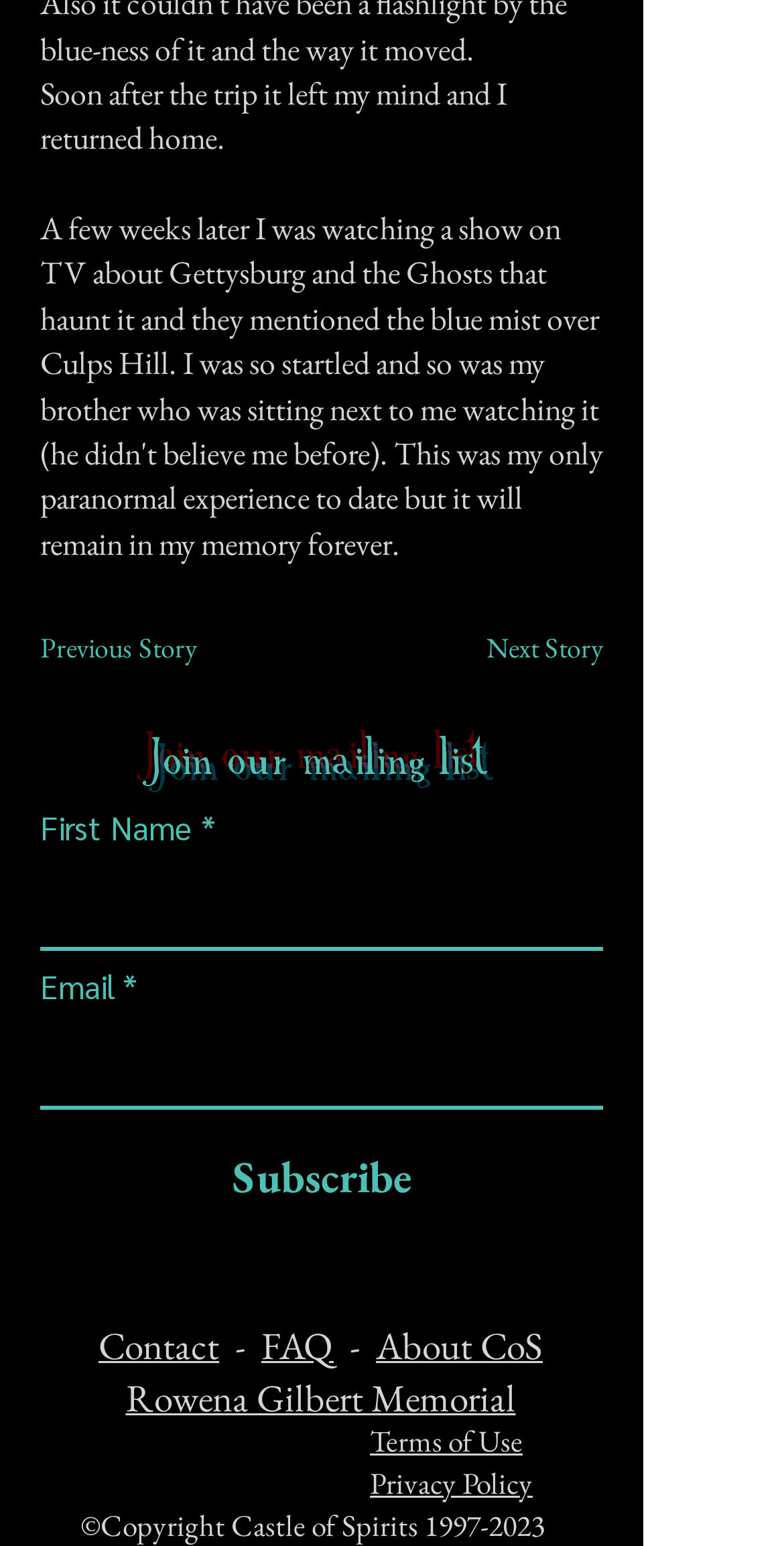Determine the bounding box for the described HTML element: "Contact". Ensure the coordinates are four float numbers between 0 and 1 in the format [left, top, right, bottom].

[0.126, 0.854, 0.279, 0.886]